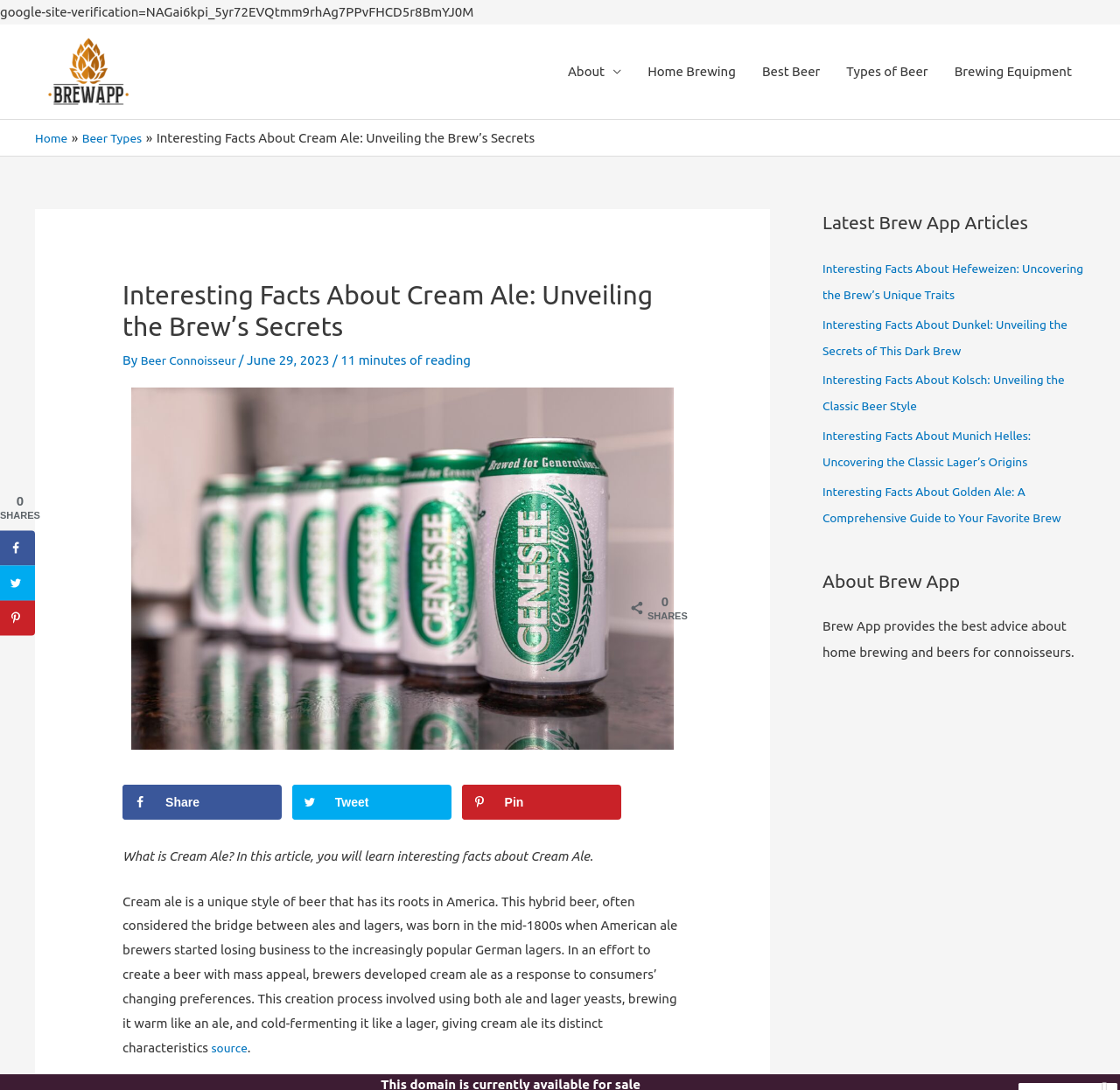What is the name of the website or application?
Refer to the image and provide a thorough answer to the question.

The website or application is called Brew App, which provides advice about home brewing and beers for connoisseurs, as mentioned in the 'About Brew App' section.